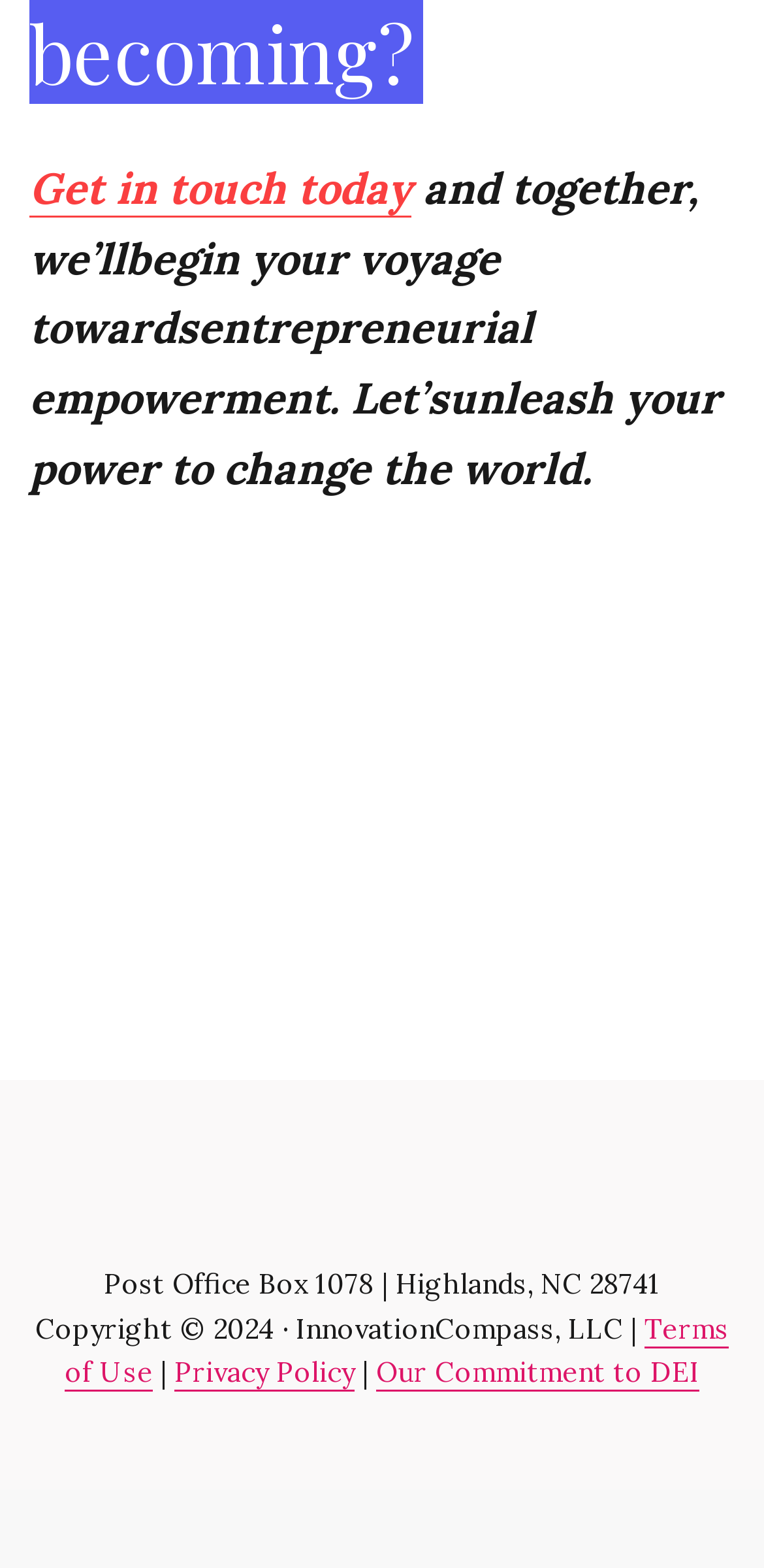What is the text above the 'Get in touch today' link?
Look at the image and respond with a one-word or short phrase answer.

and together, we’ll